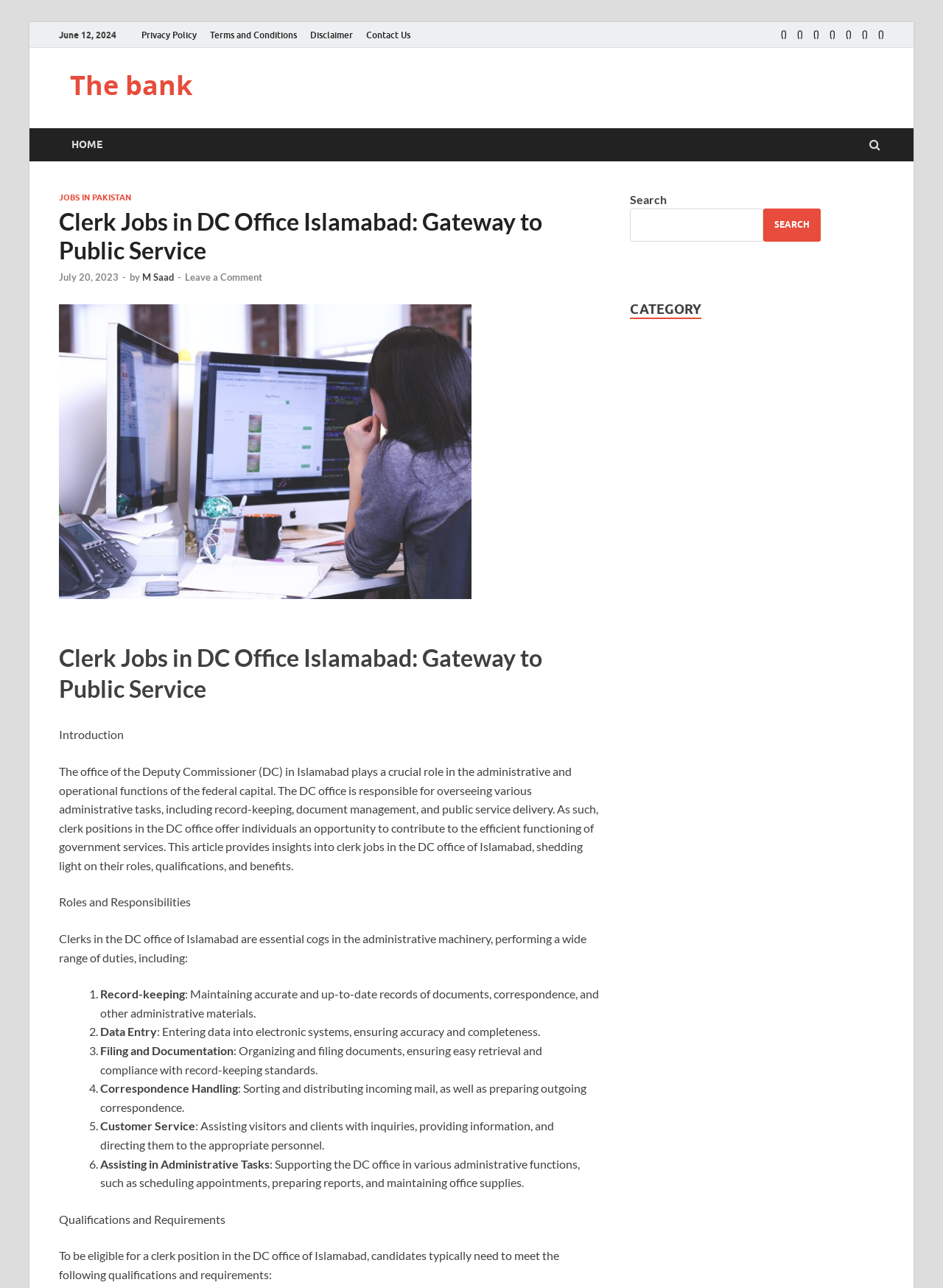Please find and provide the title of the webpage.

Clerk Jobs in DC Office Islamabad: Gateway to Public Service